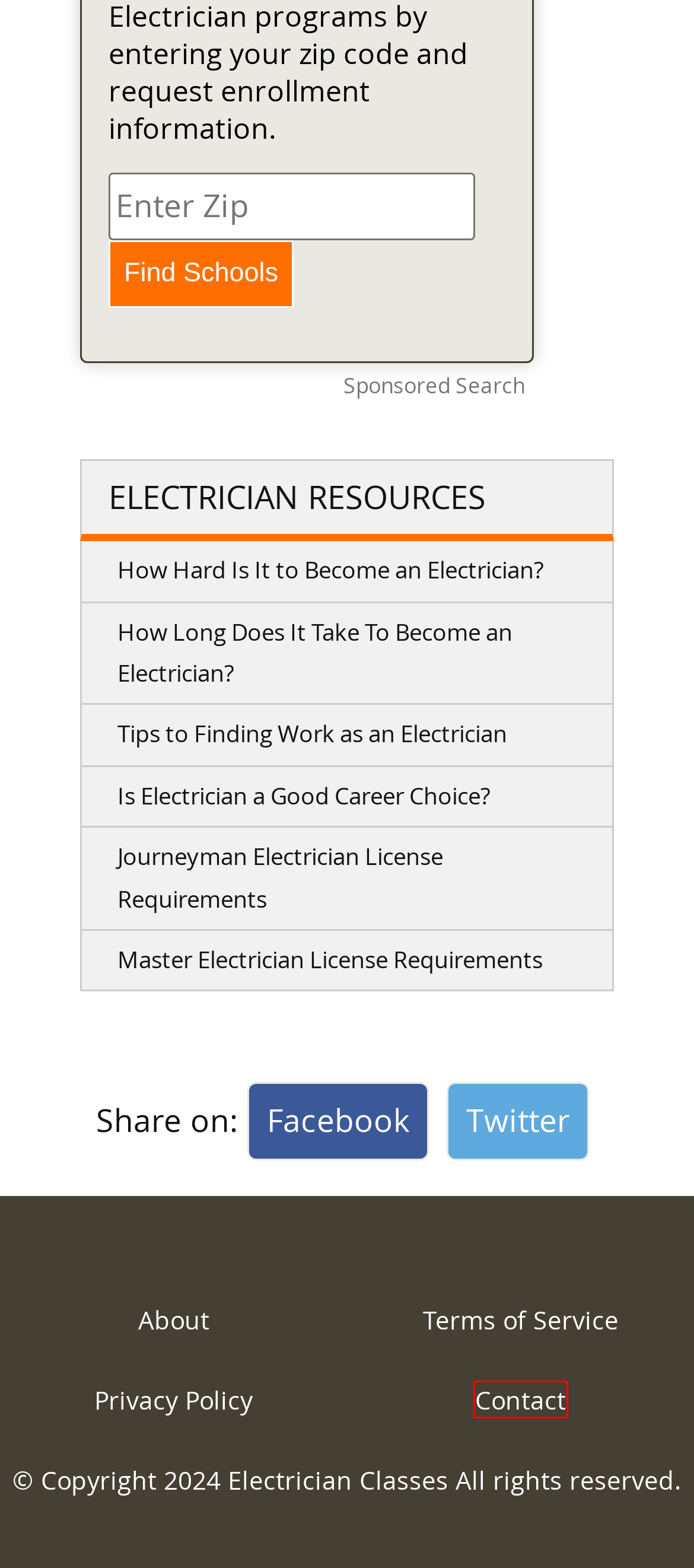Analyze the screenshot of a webpage with a red bounding box and select the webpage description that most accurately describes the new page resulting from clicking the element inside the red box. Here are the candidates:
A. How Hard Is It to Become an Electrician? ⋆ Electrician Classes
B. How Long Does It Take To Become an Electrician? ⋆ Electrician Classes
C. Journeyman Electrician License Requirements ⋆ Electrician Classes
D. About [2024 Update]
E. Tips to Finding Work as an Electrician ⋆ Electrician Classes
F. Contact [2024 Update]
G. Privacy Policy [2024 Update]
H. Terms of Service [2024 Update]

F